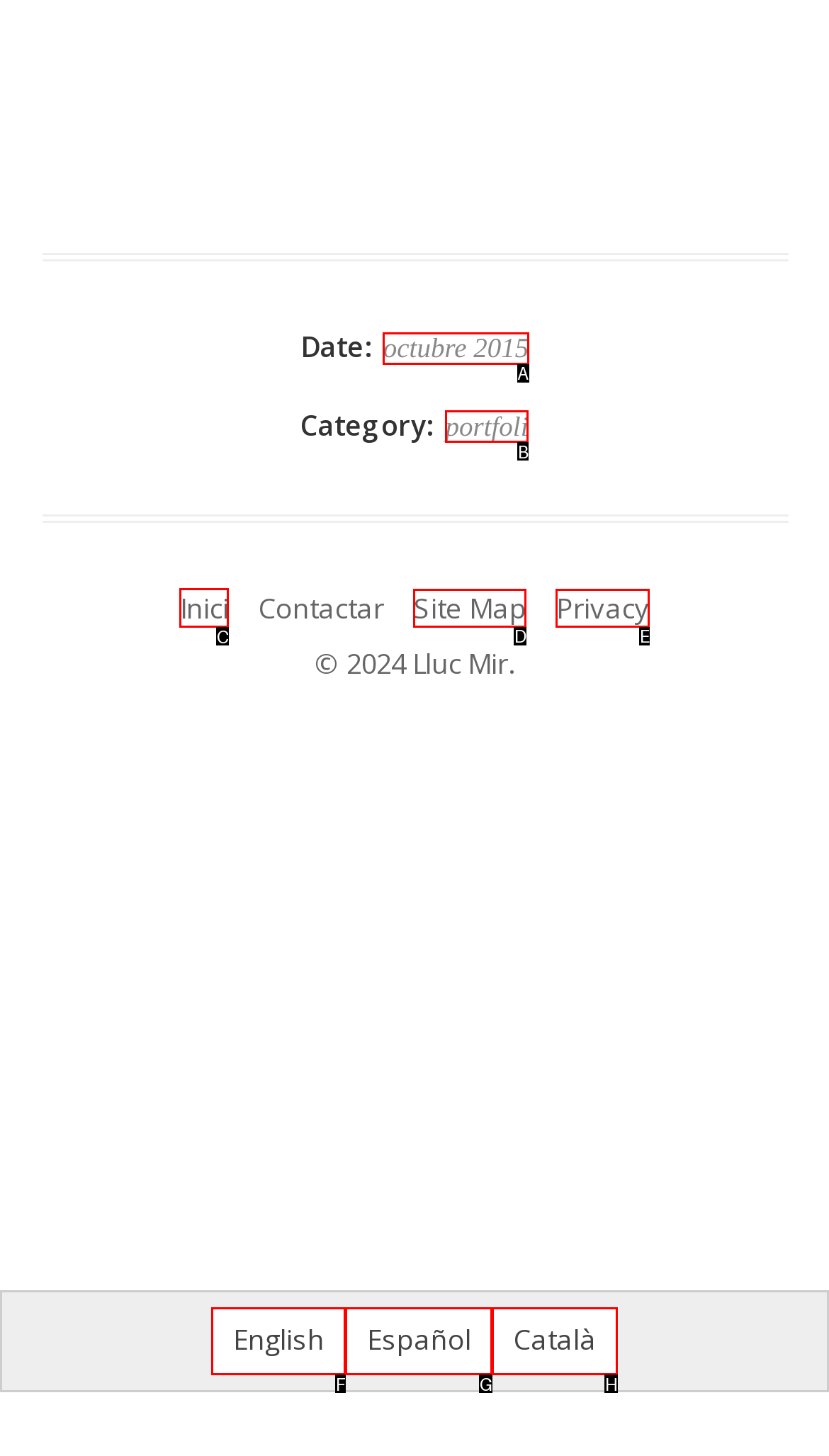Identify the correct UI element to click for the following task: Start Inici Choose the option's letter based on the given choices.

C